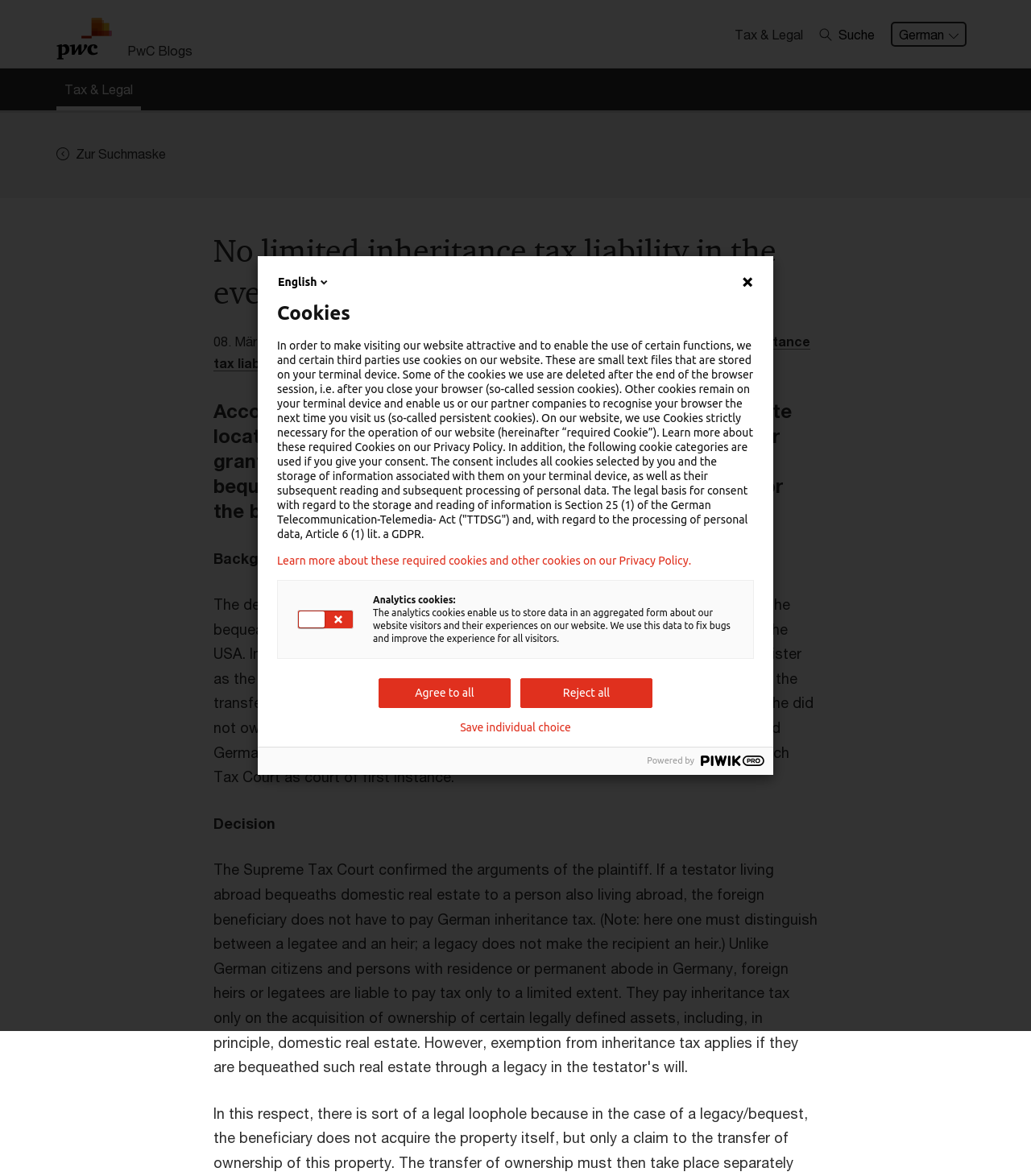Please indicate the bounding box coordinates of the element's region to be clicked to achieve the instruction: "Click the 'Supreme Tax Court cases' link". Provide the coordinates as four float numbers between 0 and 1, i.e., [left, top, right, bottom].

[0.39, 0.284, 0.554, 0.297]